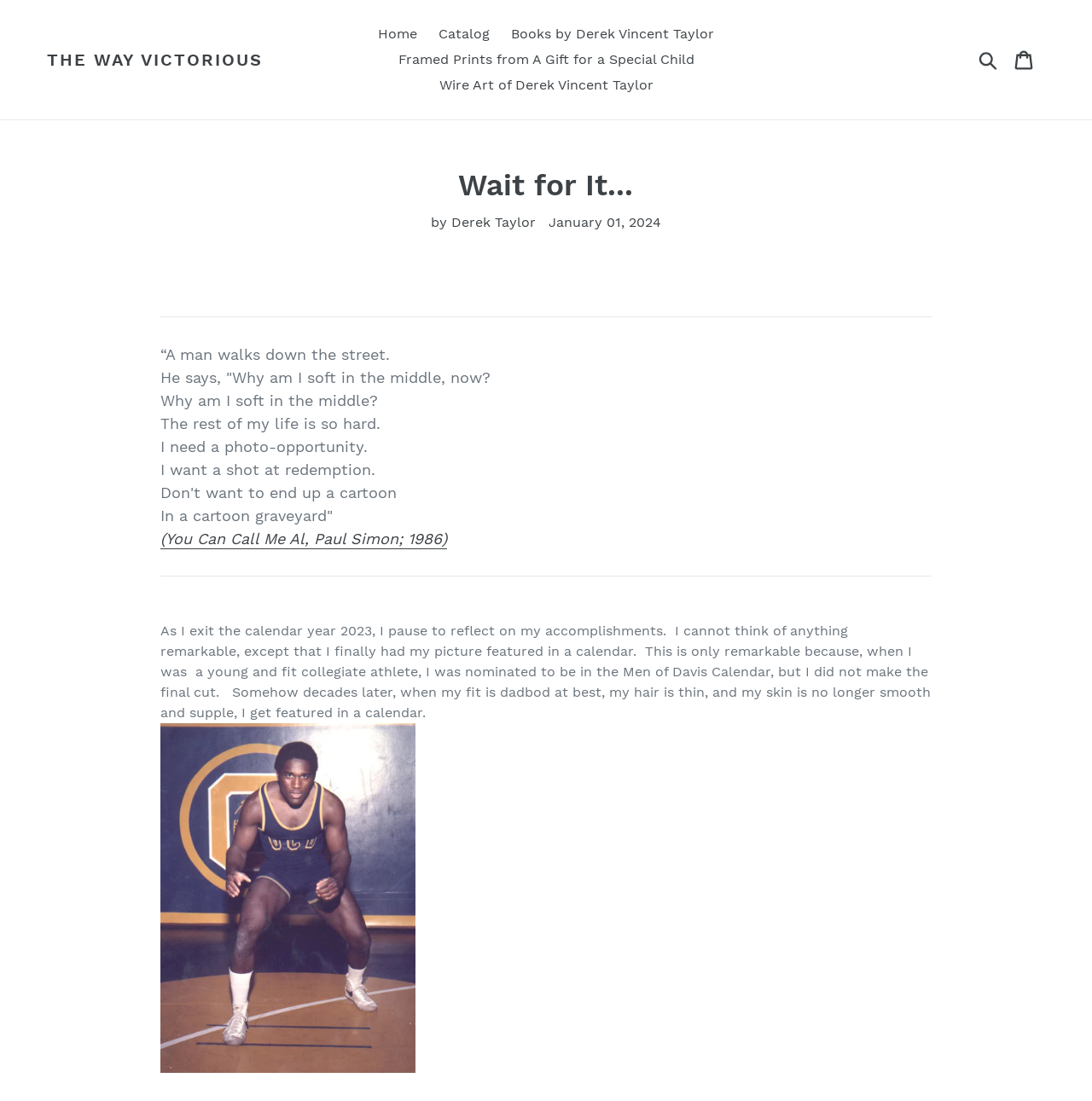Locate the UI element described by Books by Derek Vincent Taylor and provide its bounding box coordinates. Use the format (top-left x, top-left y, bottom-right x, bottom-right y) with all values as floating point numbers between 0 and 1.

[0.46, 0.019, 0.662, 0.043]